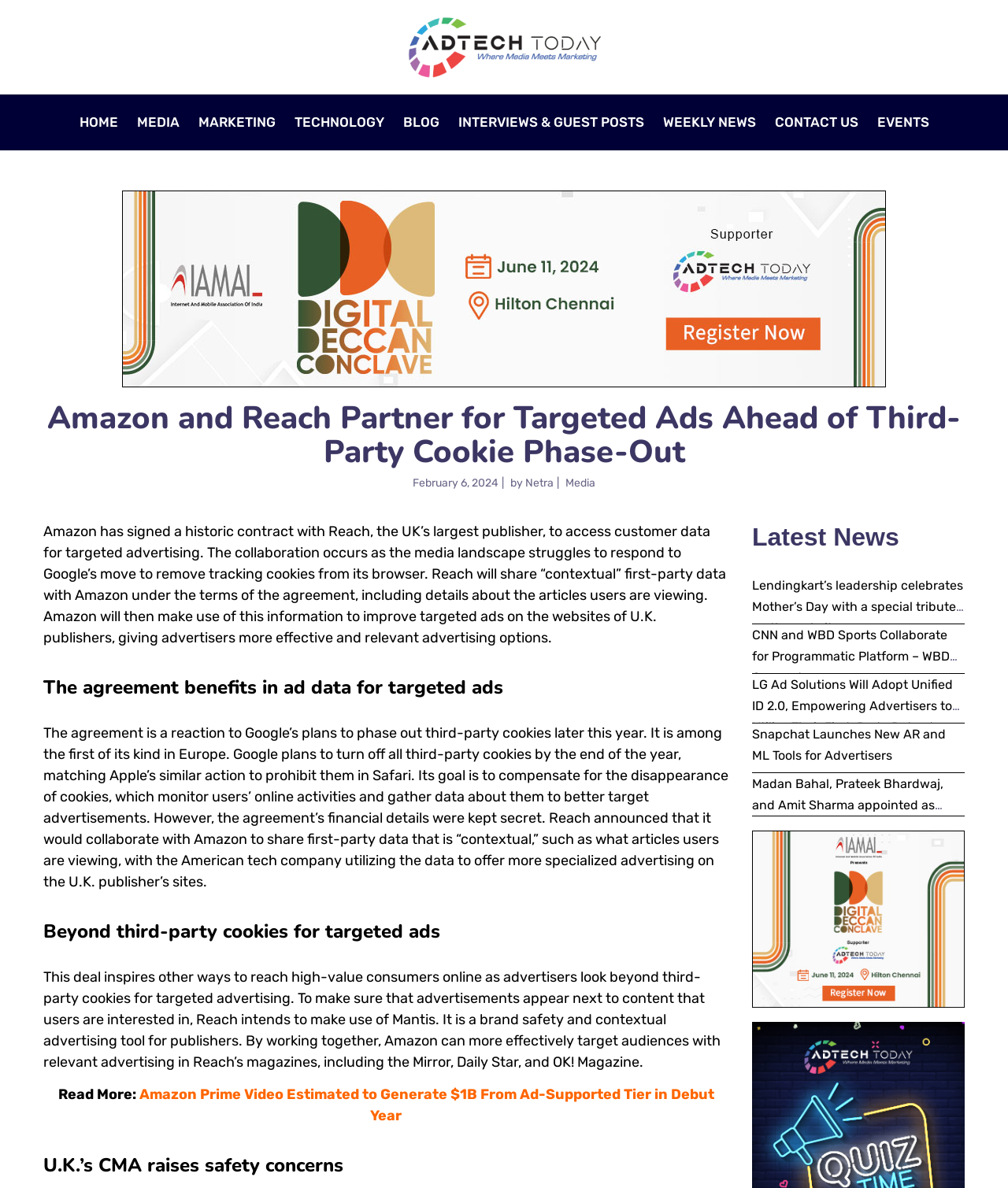Who is the author of the article? Analyze the screenshot and reply with just one word or a short phrase.

Netra